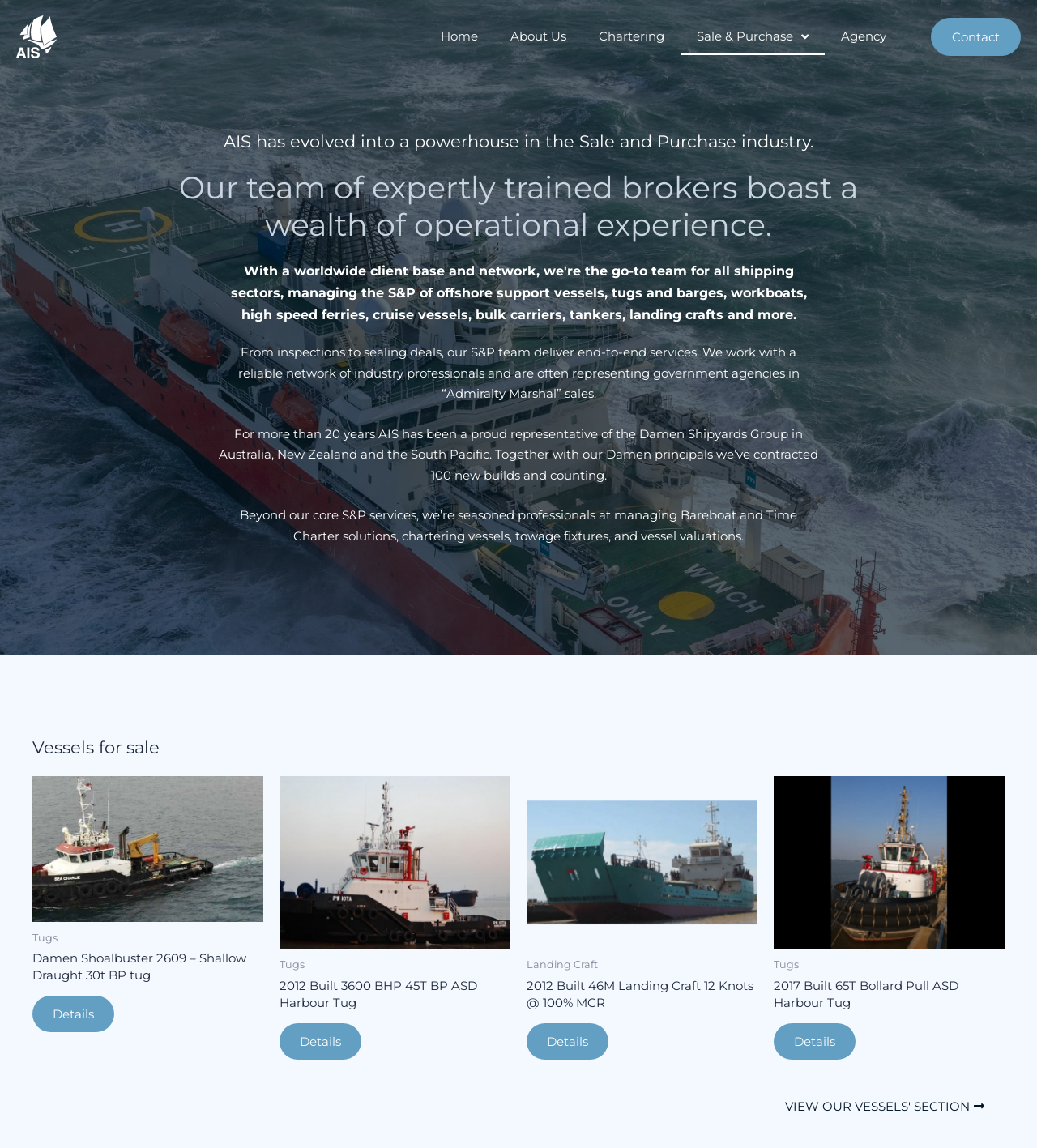Locate the UI element described by About Us and provide its bounding box coordinates. Use the format (top-left x, top-left y, bottom-right x, bottom-right y) with all values as floating point numbers between 0 and 1.

[0.477, 0.016, 0.562, 0.048]